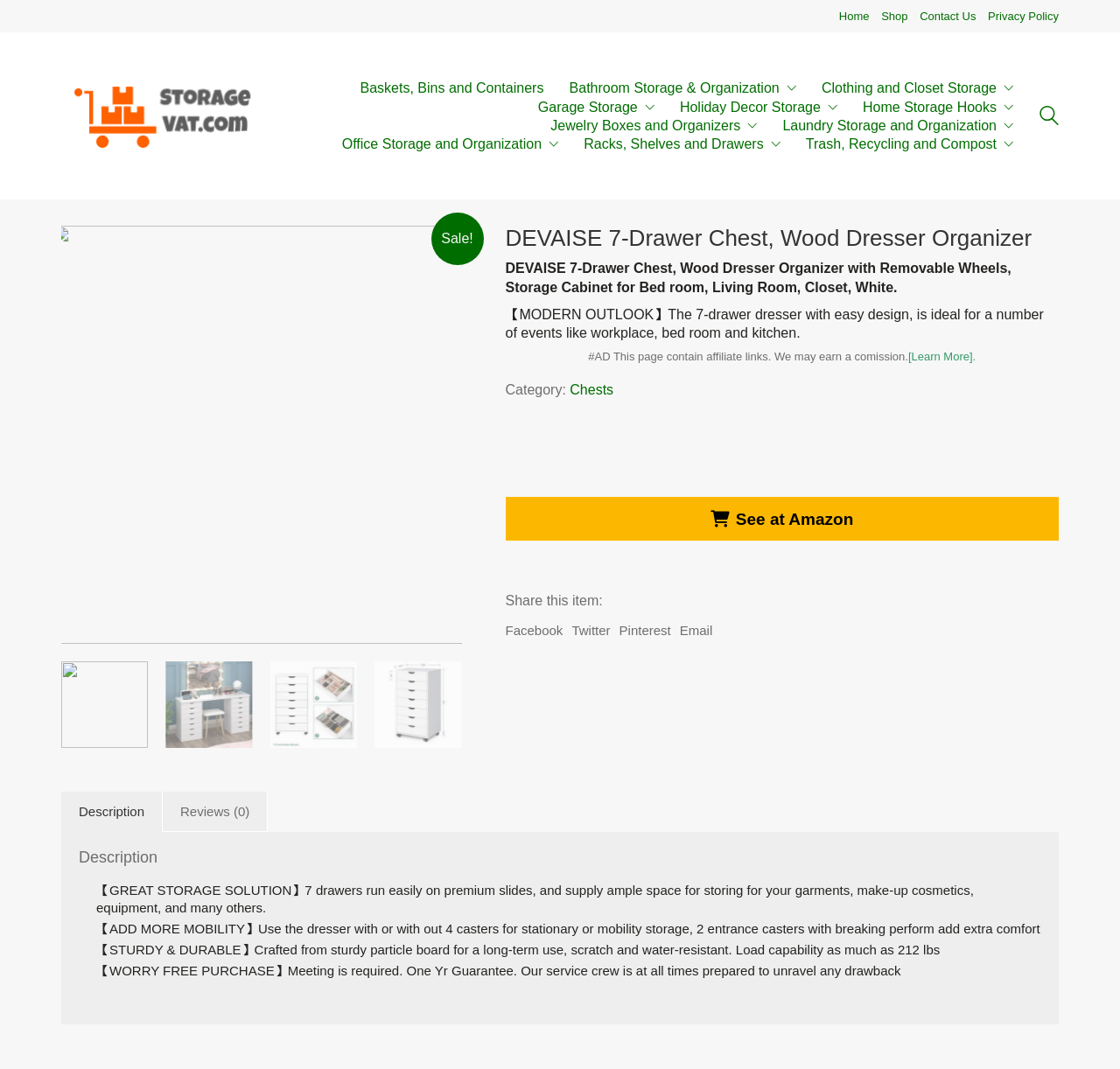Identify the bounding box of the UI component described as: "Jewelry Boxes and Organizers".

[0.492, 0.109, 0.676, 0.126]